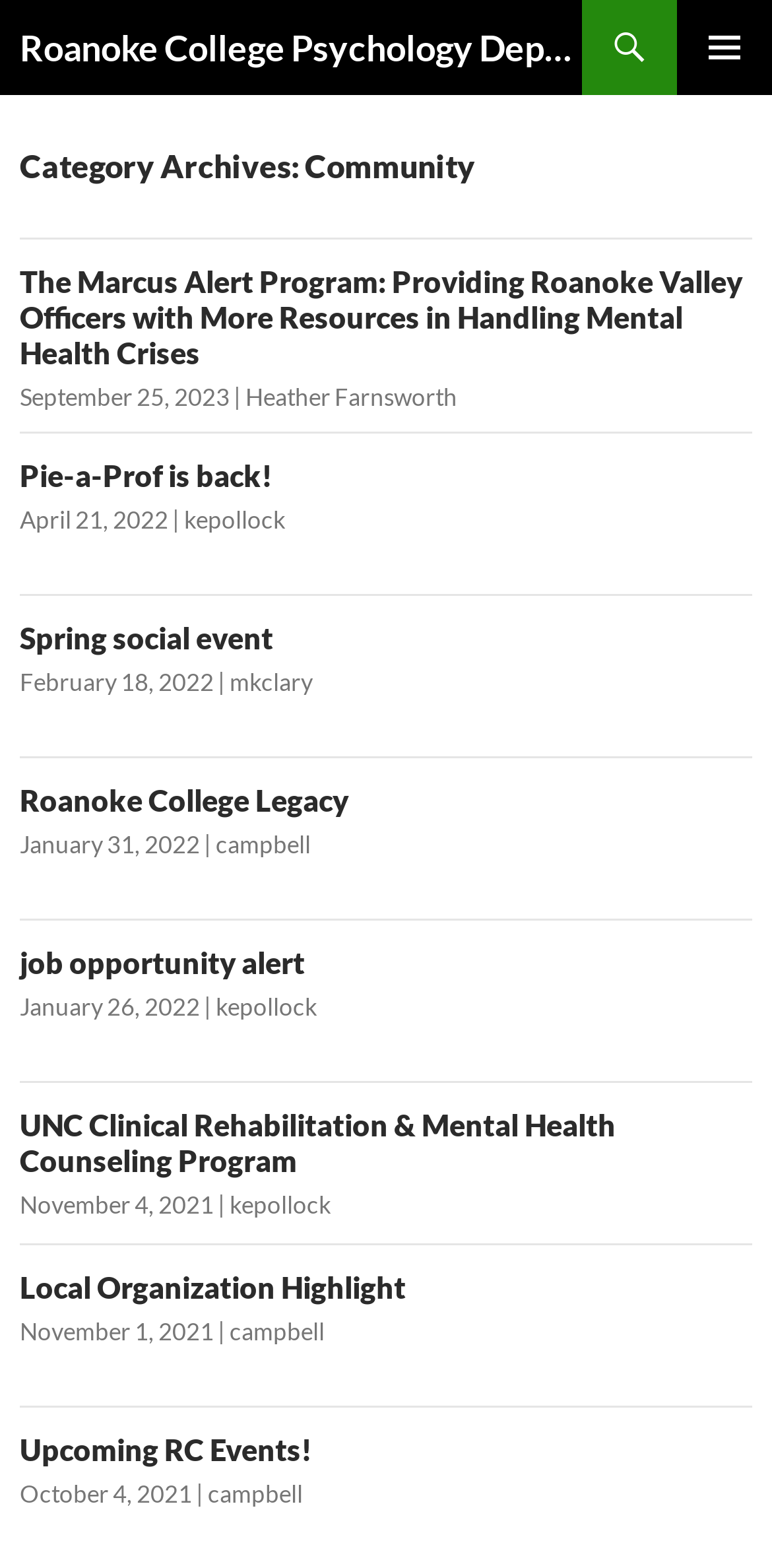Generate an in-depth caption that captures all aspects of the webpage.

The webpage is a community page for the Roanoke College Psychology Department. At the top, there is a heading that reads "Roanoke College Psychology Department" and a button labeled "PRIMARY MENU" on the right side. Below this, there is a link to "SKIP TO CONTENT".

The main content of the page is divided into several articles, each with a heading, a link to the article, and information about the author and date of publication. There are six articles in total, each with a similar structure.

The first article has a heading that reads "The Marcus Alert Program: Providing Roanoke Valley Officers with More Resources in Handling Mental Health Crises" and is written by Heather Farnsworth. The second article is titled "Pie-a-Prof is back!" and is written by kepollock. The third article is about a "Spring social event" and is written by mkclary. The fourth article discusses "Roanoke College Legacy" and is written by campbell. The fifth article is about a "job opportunity alert" and is written by kepollock. The sixth and final article is titled "UNC Clinical Rehabilitation & Mental Health Counseling Program" and is written by kepollock.

Below these articles, there are two more sections. The first section has a heading that reads "Local Organization Highlight" and is written by campbell. The second section has a heading that reads "Upcoming RC Events!" and is written by campbell.

Overall, the webpage appears to be a blog or news page for the Roanoke College Psychology Department, featuring articles and announcements about various events and opportunities related to the department.